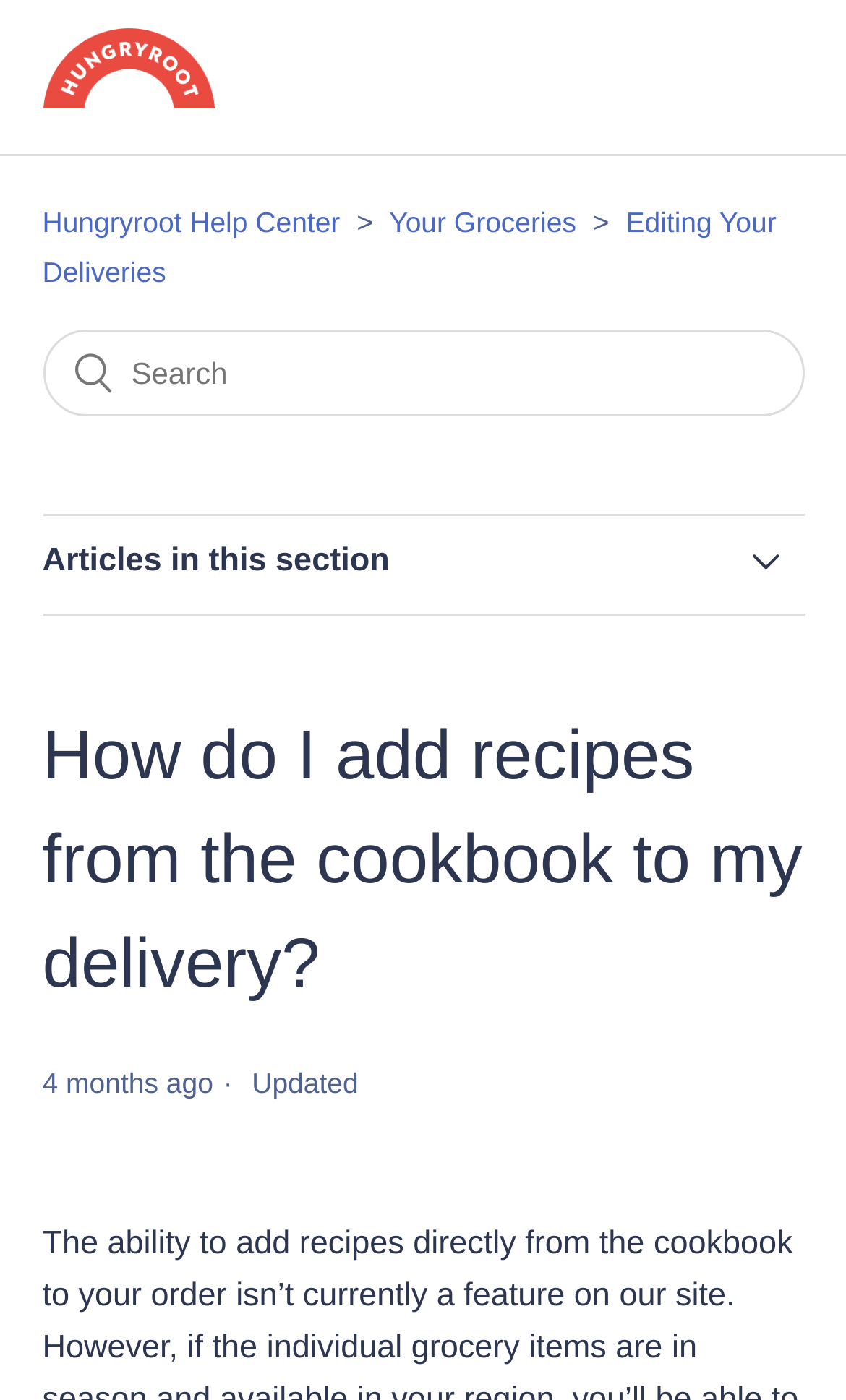Give a short answer using one word or phrase for the question:
What is the text of the search box?

Search